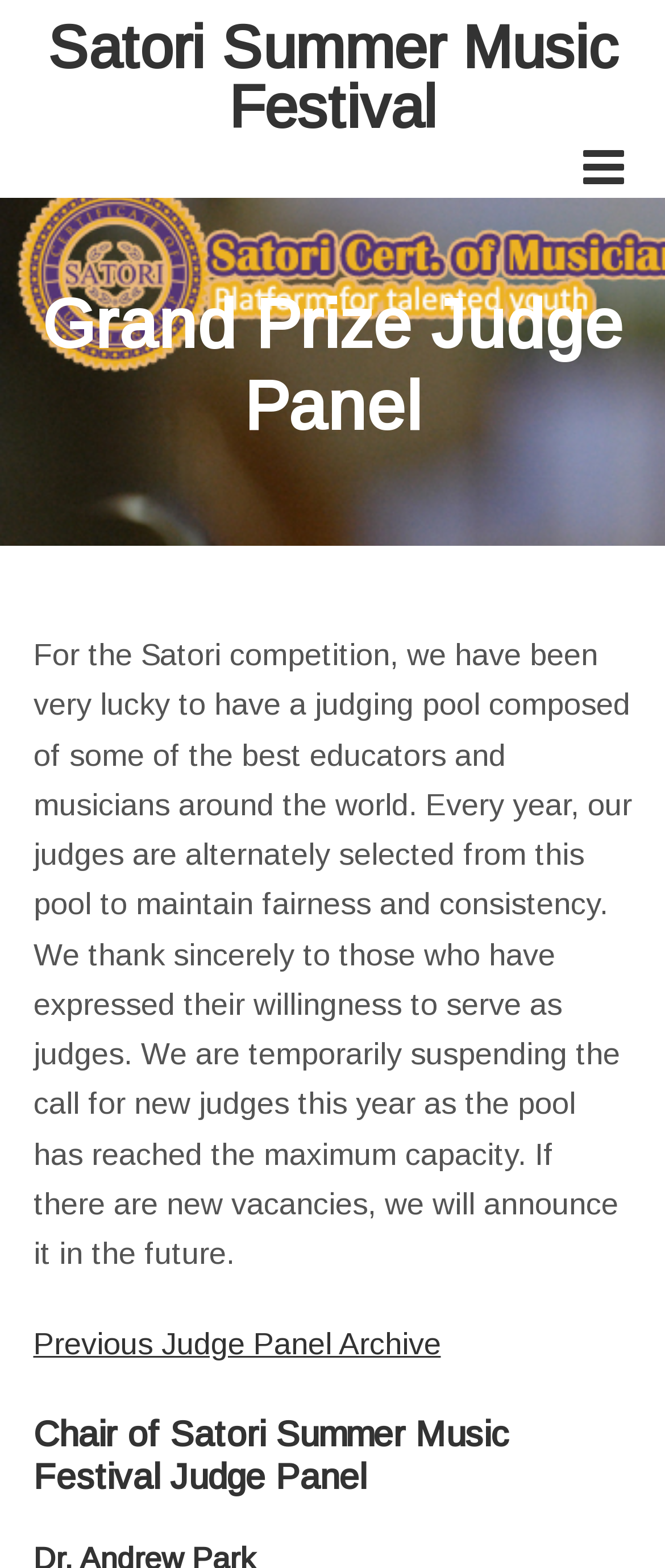Find and provide the bounding box coordinates for the UI element described with: "Satori Summer Music Festival".

[0.072, 0.009, 0.928, 0.089]